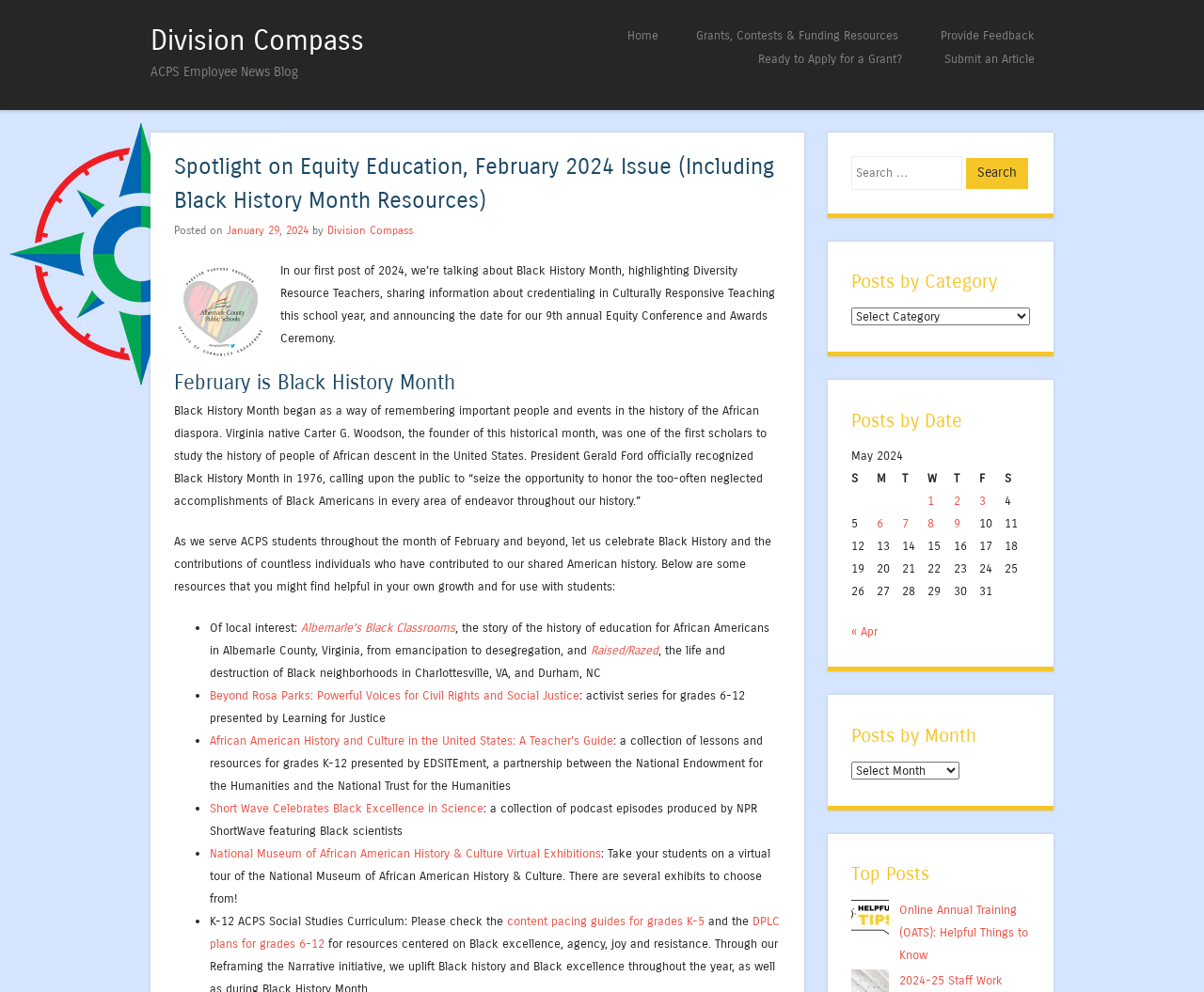Pinpoint the bounding box coordinates of the clickable area necessary to execute the following instruction: "Select a category from the dropdown". The coordinates should be given as four float numbers between 0 and 1, namely [left, top, right, bottom].

[0.707, 0.31, 0.855, 0.328]